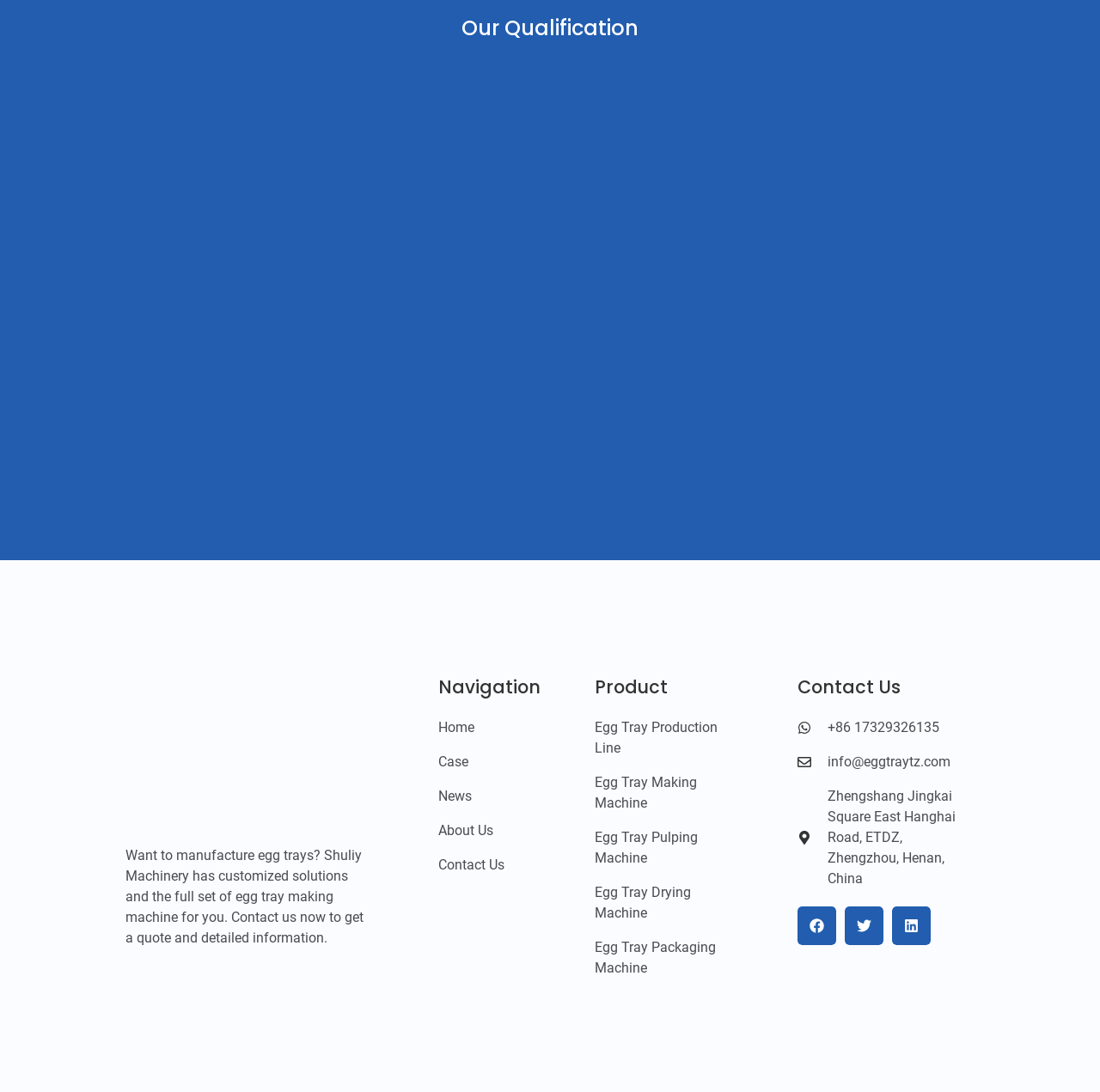Please provide a short answer using a single word or phrase for the question:
What is the company's location?

Zhengzhou, Henan, China